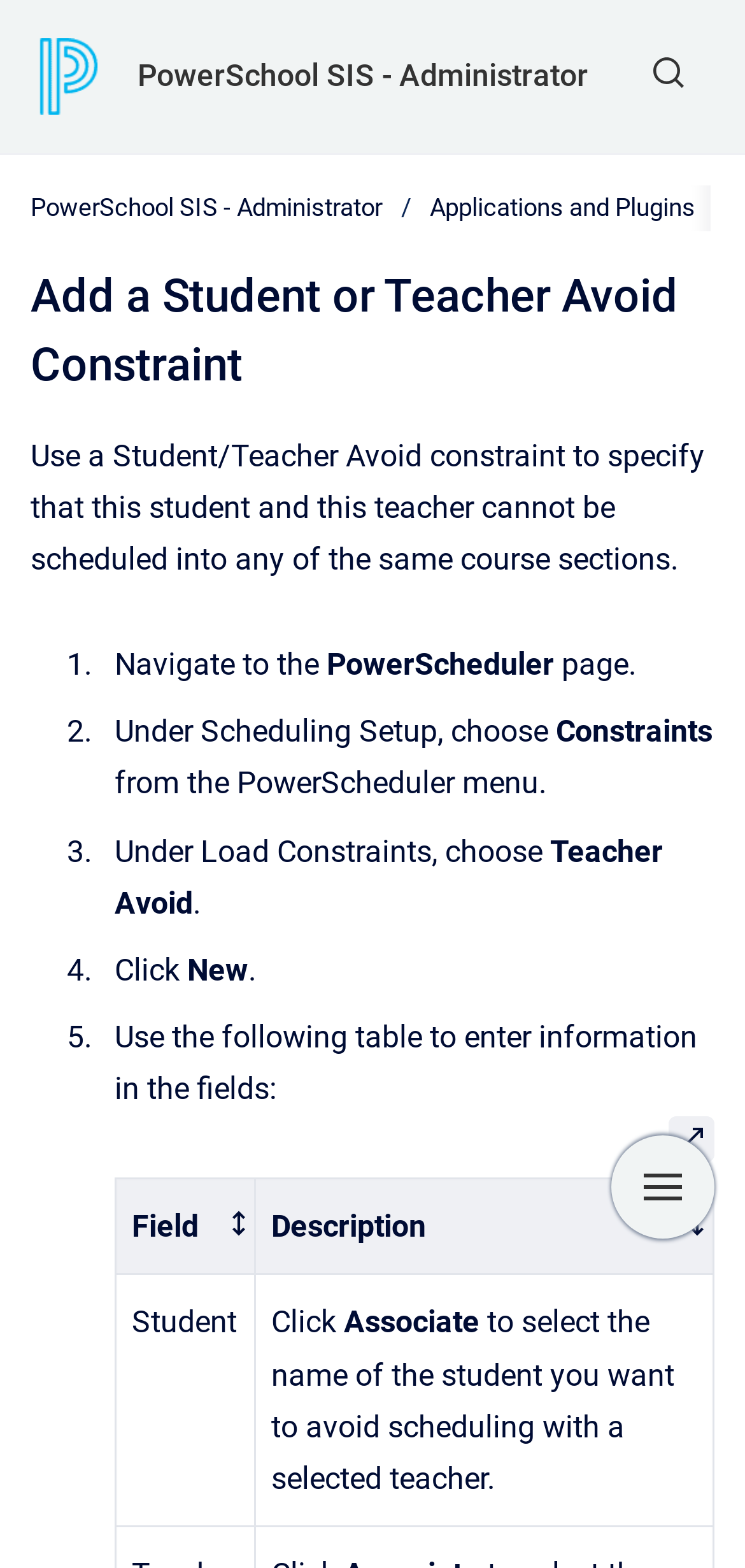What is the purpose of the Student/Teacher Avoid constraint?
Refer to the image and provide a one-word or short phrase answer.

Specify scheduling restrictions